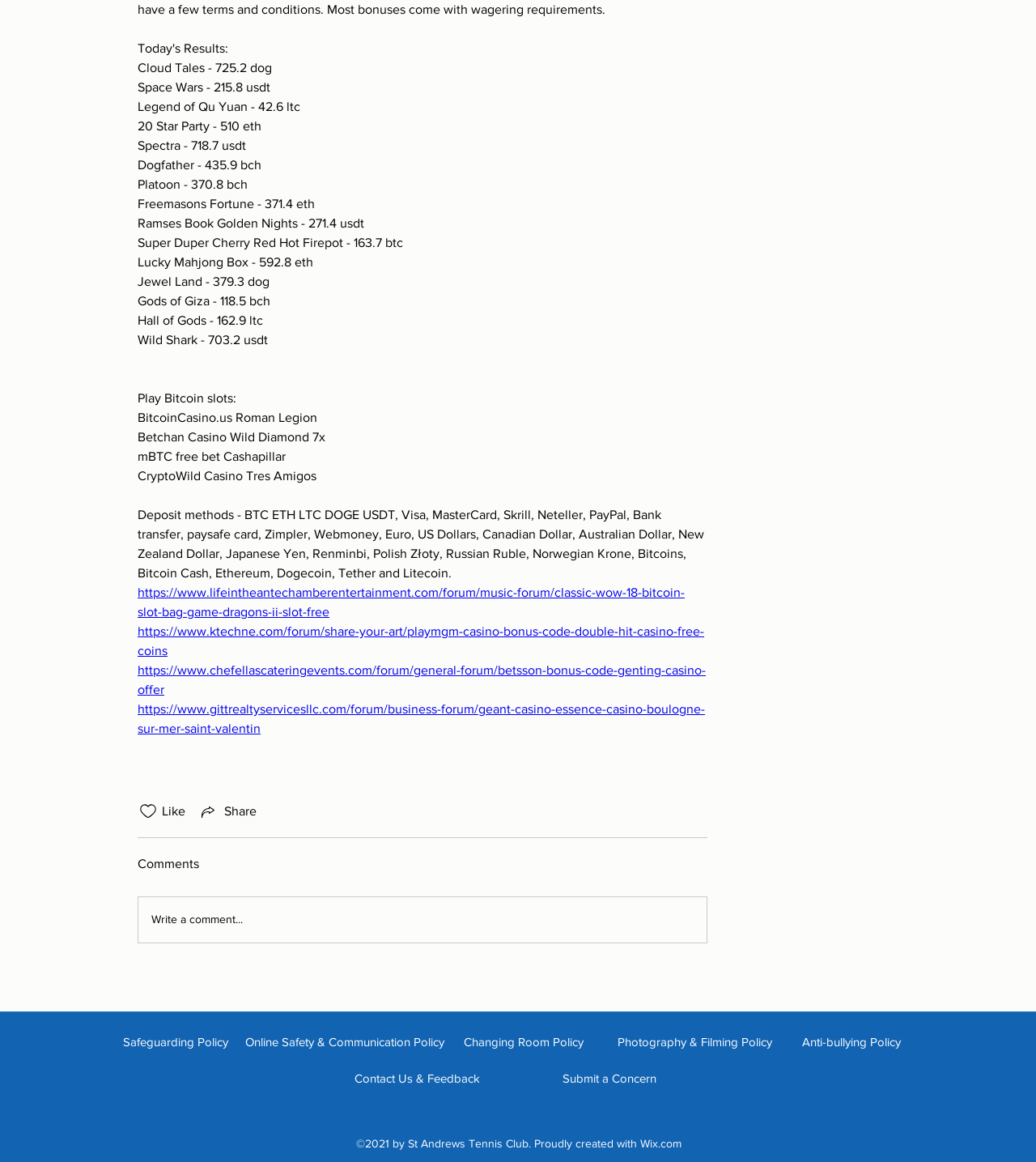What is the purpose of the button with the 'Likes icon unchecked'?
Please utilize the information in the image to give a detailed response to the question.

The button with the 'Likes icon unchecked' is likely used to like or show appreciation for the content on the webpage. This can be inferred from the icon name and its position on the webpage.